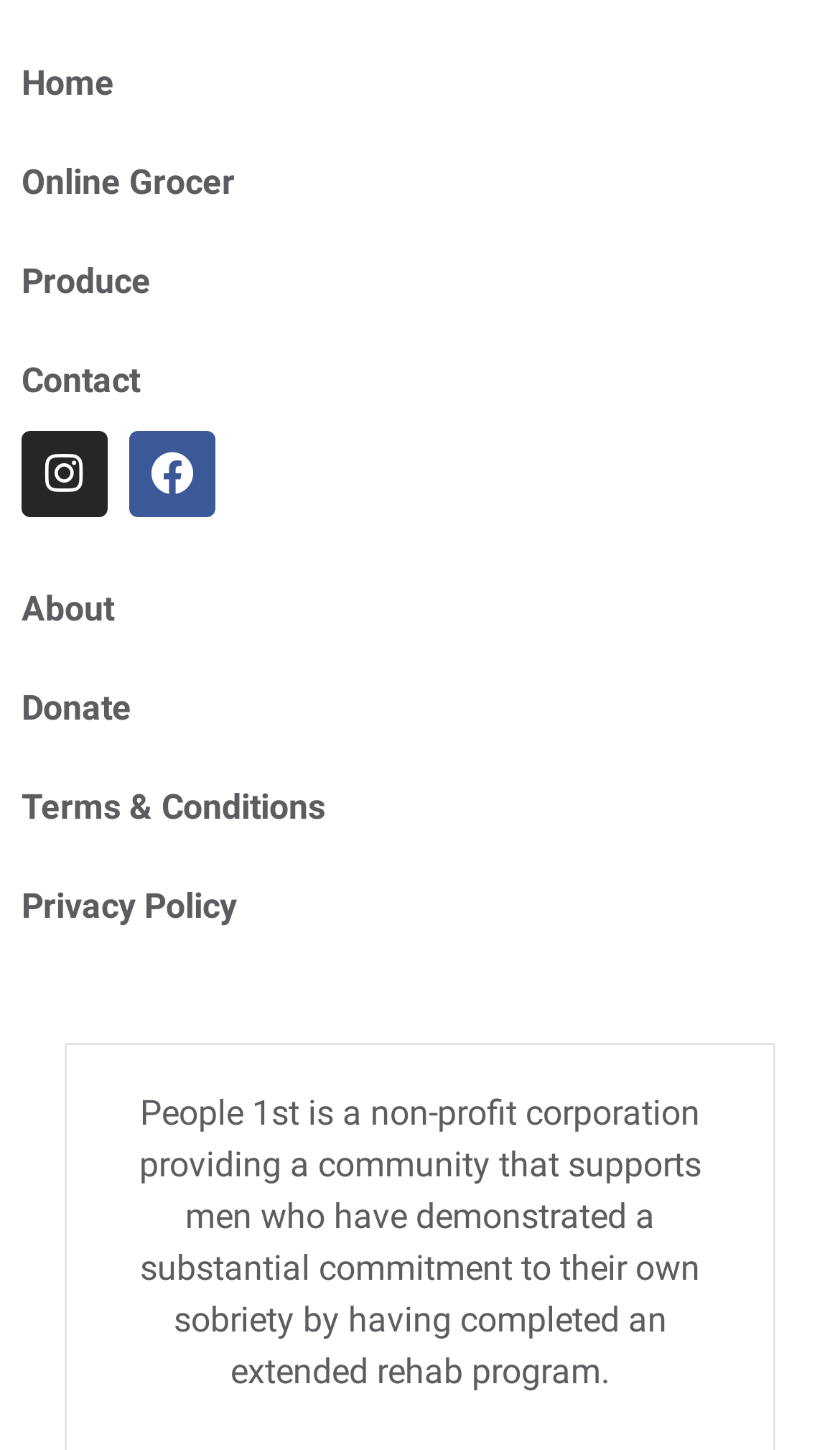Bounding box coordinates are given in the format (top-left x, top-left y, bottom-right x, bottom-right y). All values should be floating point numbers between 0 and 1. Provide the bounding box coordinate for the UI element described as: Terms & Conditions

[0.026, 0.523, 0.974, 0.591]